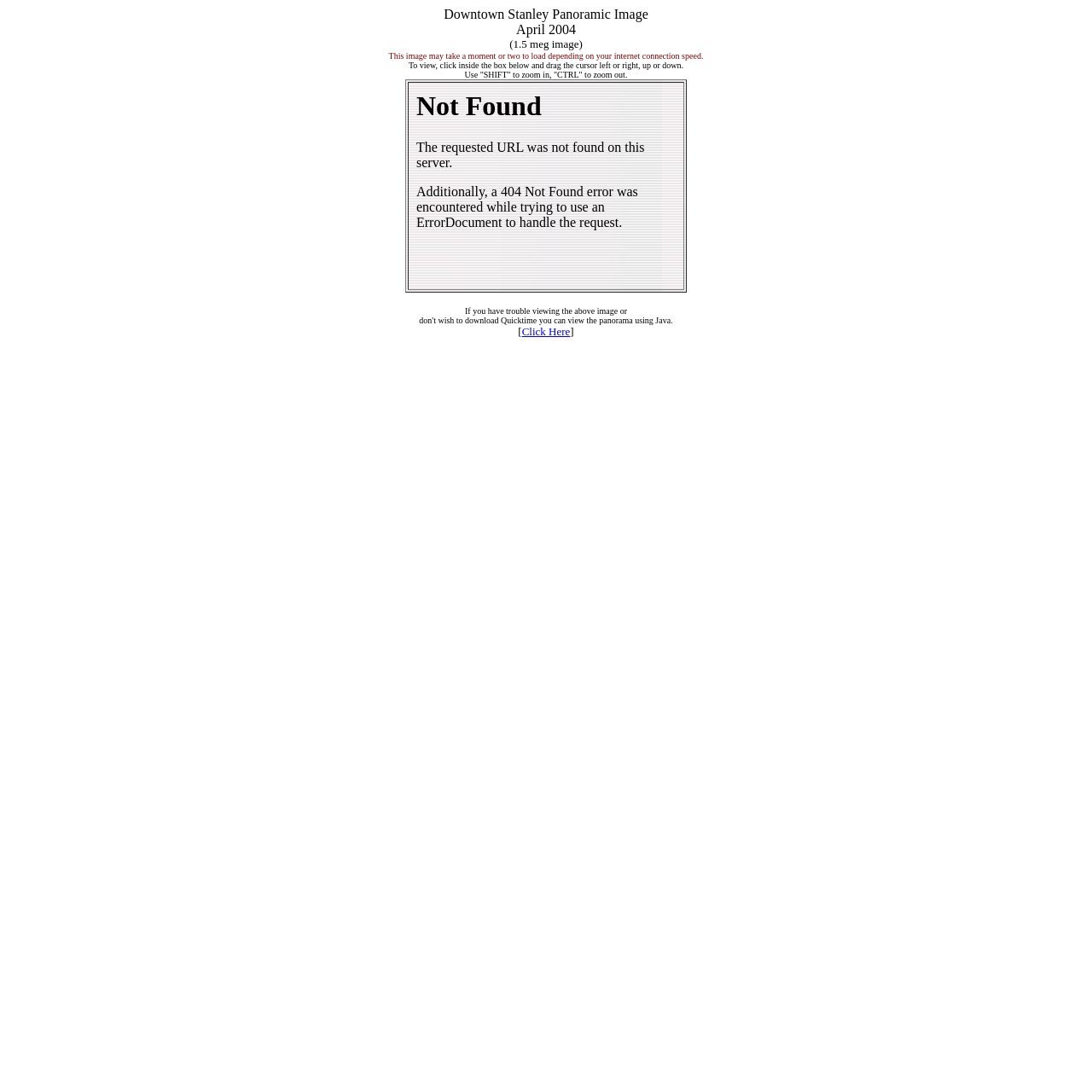Use a single word or phrase to answer the question: What is the alternative option if you have trouble viewing the image?

Click Here